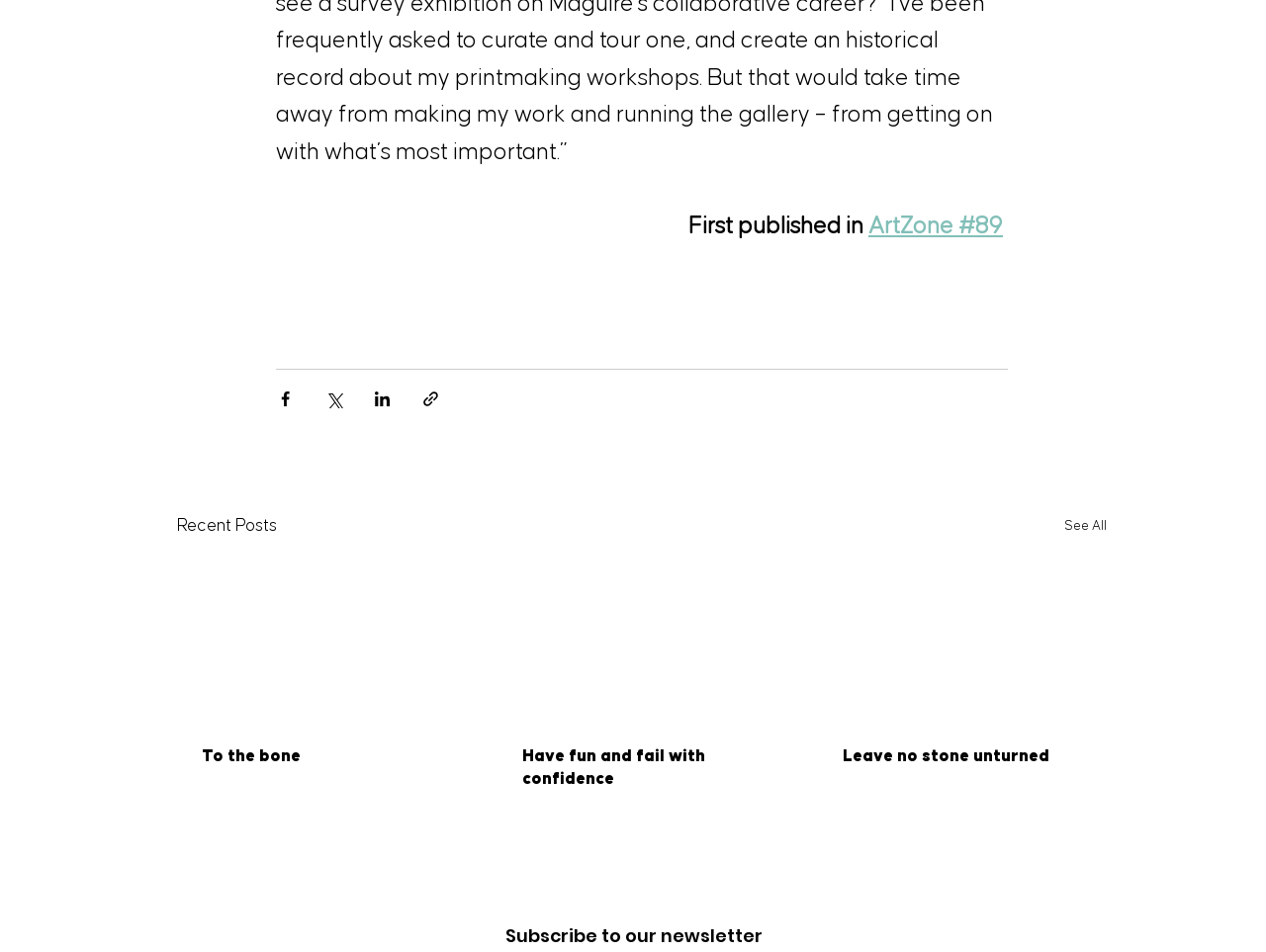Please provide the bounding box coordinates for the element that needs to be clicked to perform the following instruction: "Share via Facebook". The coordinates should be given as four float numbers between 0 and 1, i.e., [left, top, right, bottom].

[0.218, 0.409, 0.233, 0.429]